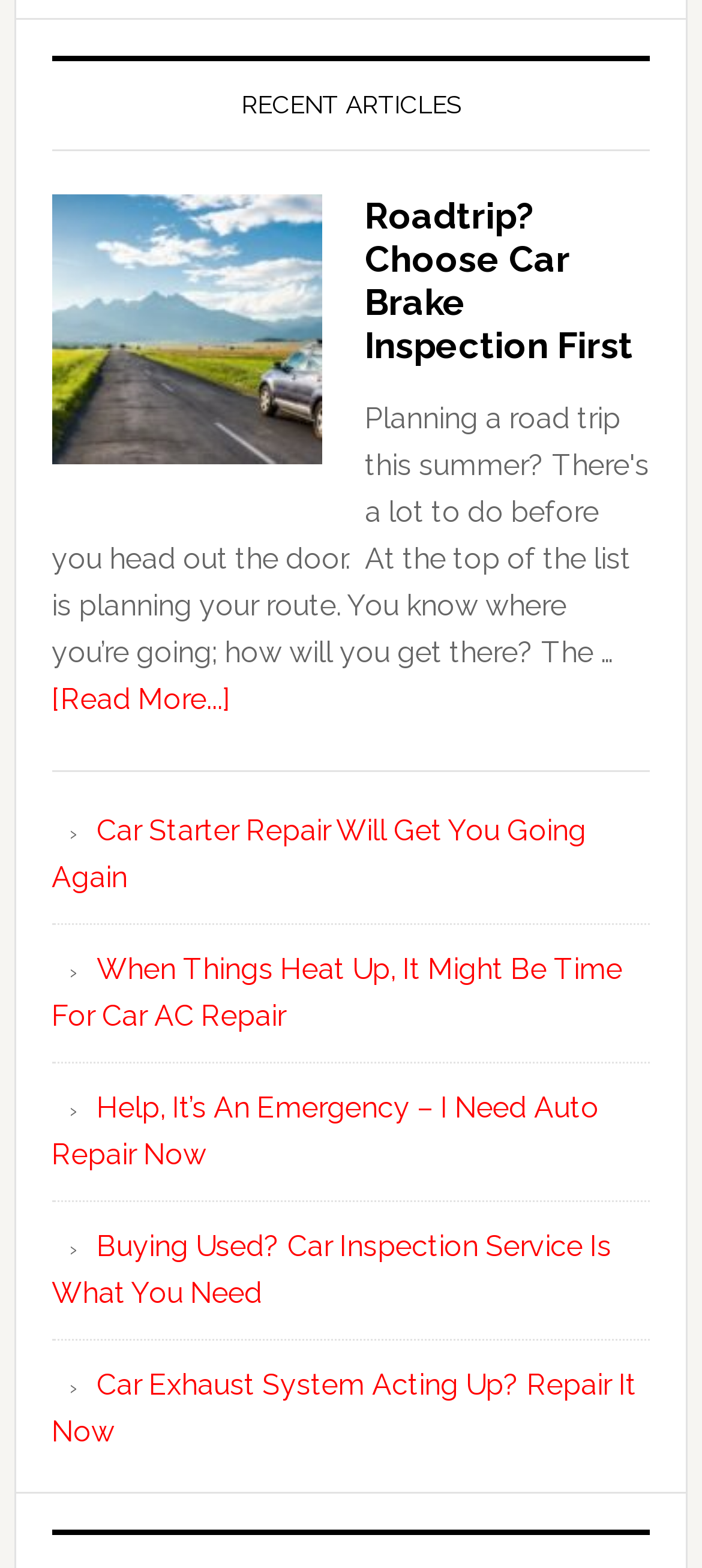Please answer the following question using a single word or phrase: 
How many articles are listed on this webpage?

6